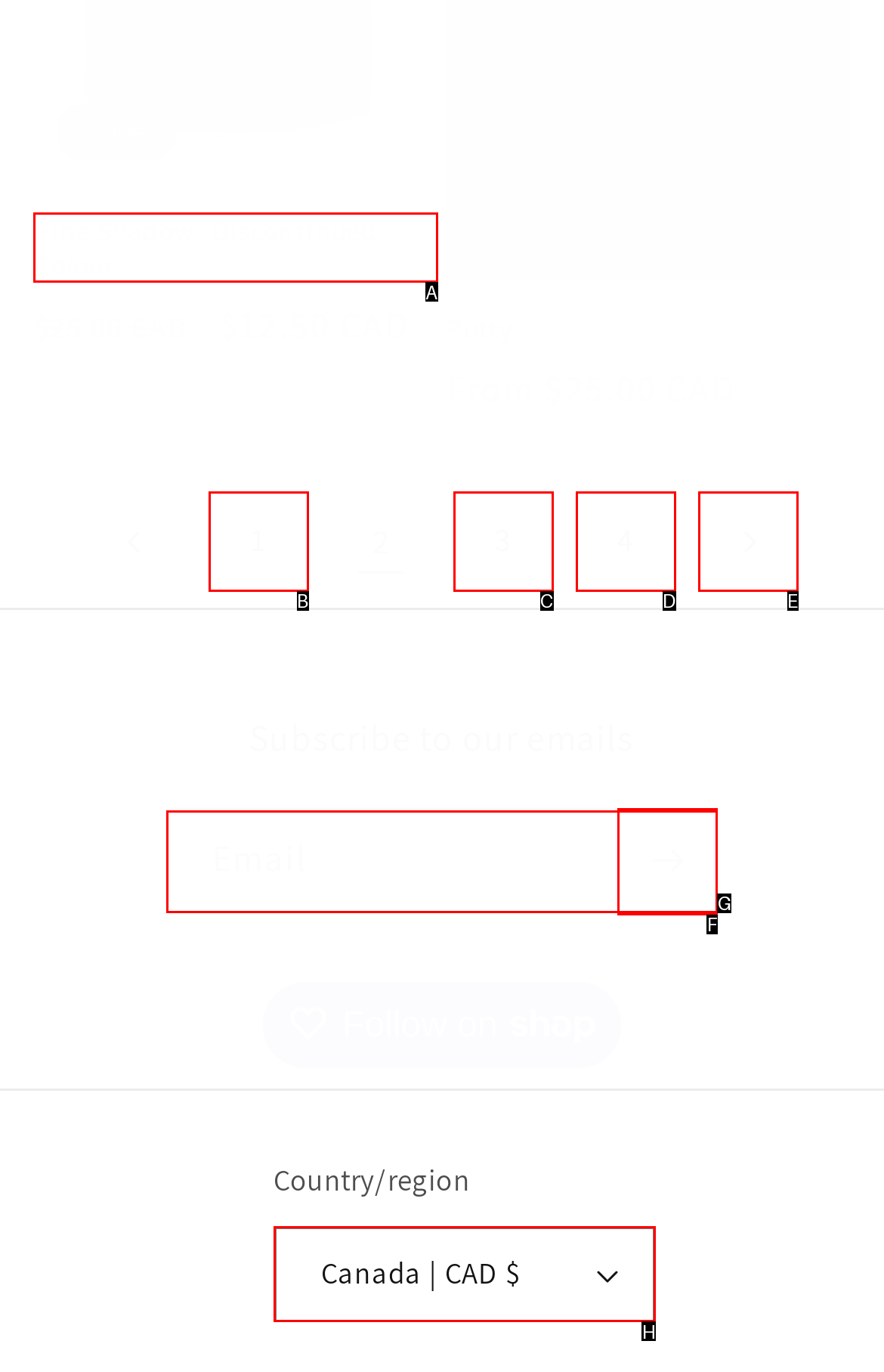Identify the correct option to click in order to complete this task: Click on the 'Pine Shadow- Discontinued Colour Sale' link
Answer with the letter of the chosen option directly.

A